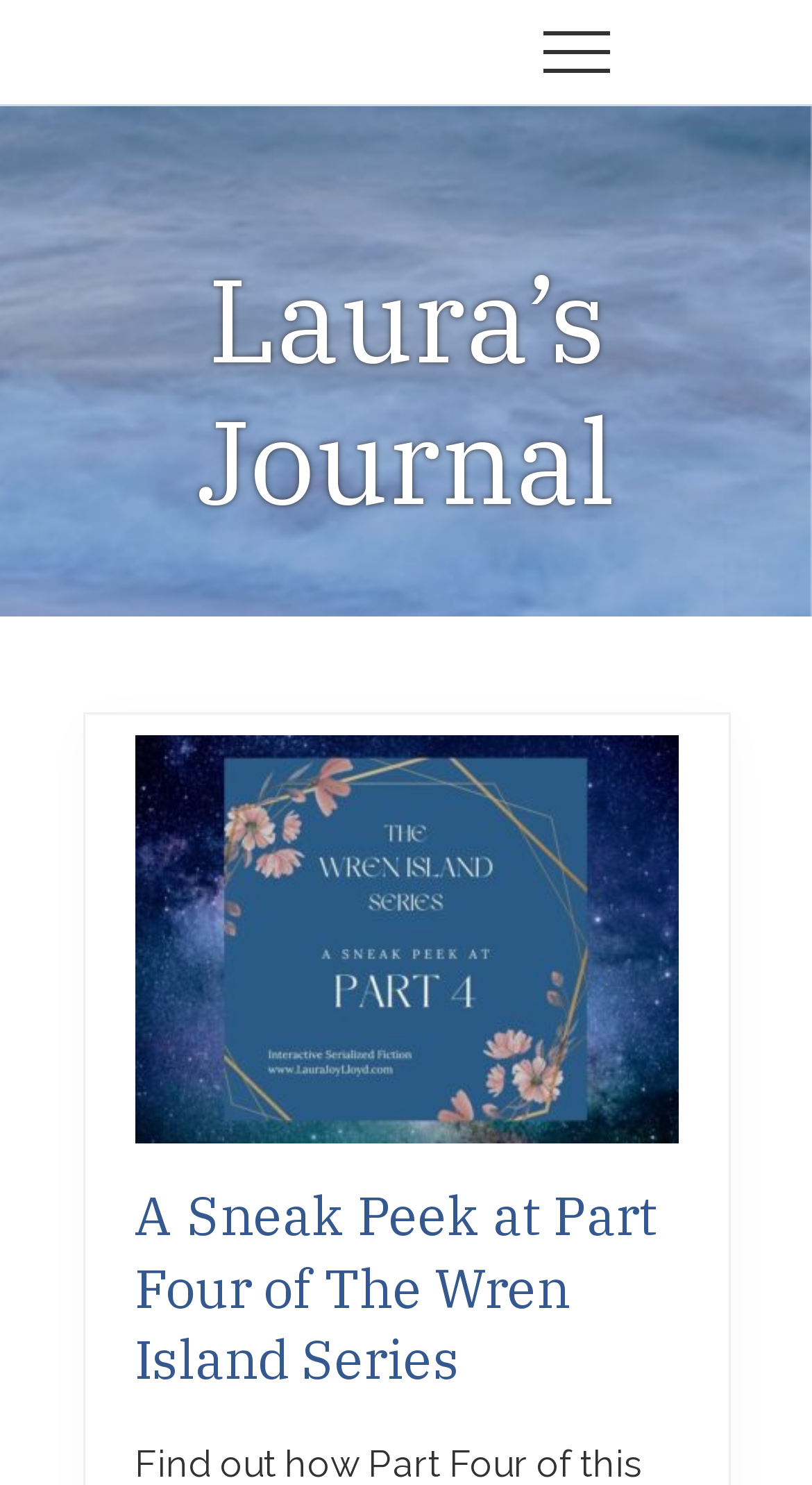Summarize the webpage comprehensively, mentioning all visible components.

The webpage is a personal journal or blog, titled "Laura's Journal 2" by Laura Joy Lloyd. At the top left corner, there are two links, "Menu" and "Skip to main content", which are likely navigation aids. 

Below these links, a static text "Reading. Writing. Listening." is displayed, which might be a tagline or a brief description of the journal's theme. 

On the top right corner, there is a button labeled "Menu", which is not pressed or expanded. 

The main content of the webpage is headed by a title "Laura's Journal", which is followed by a subheading "A Sneak Peek at Part Four of The Wren Island Series". This subheading is also a link, suggesting that it leads to a specific article or post within the journal.